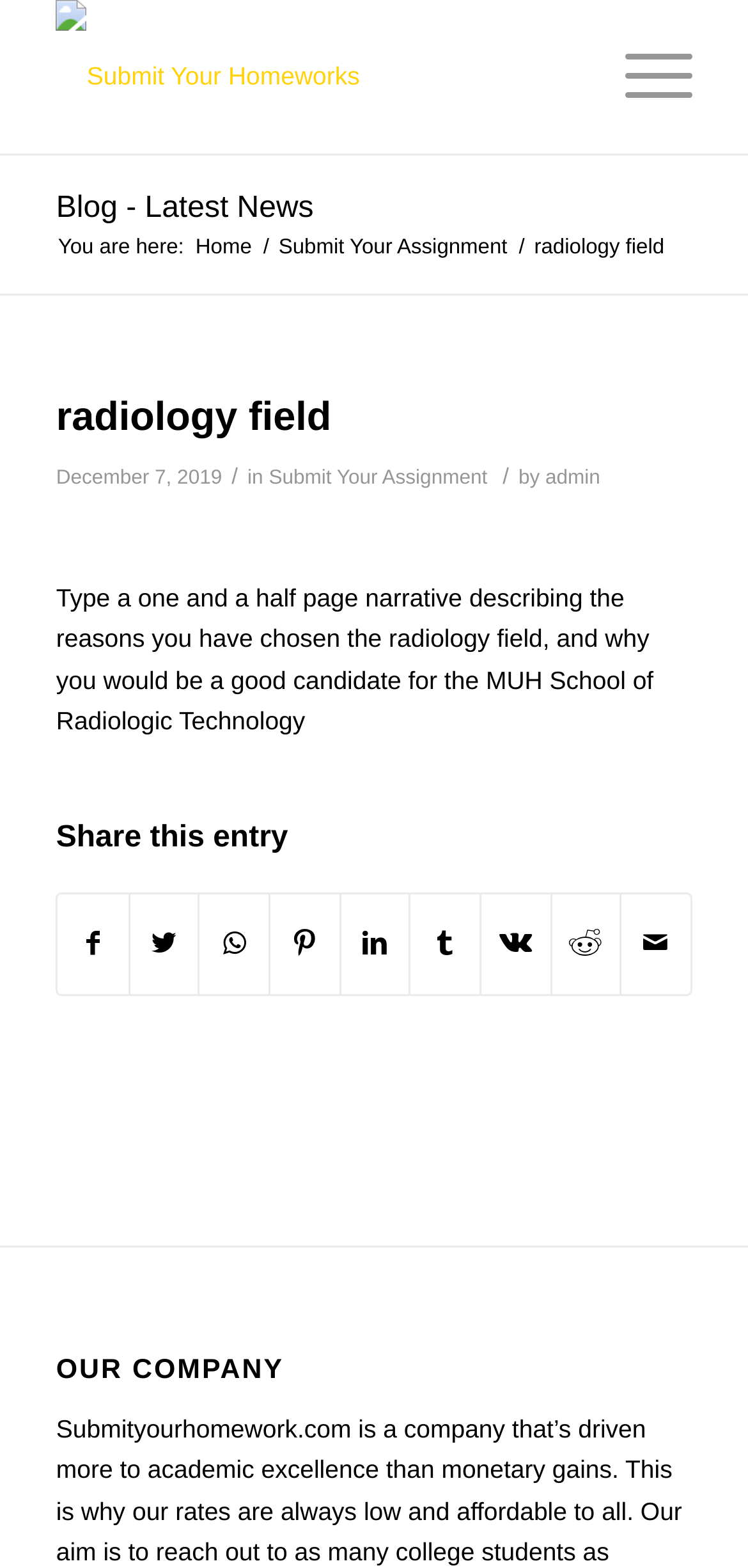Please identify the bounding box coordinates of the clickable area that will allow you to execute the instruction: "Go to Blog - Latest News".

[0.075, 0.122, 0.419, 0.143]